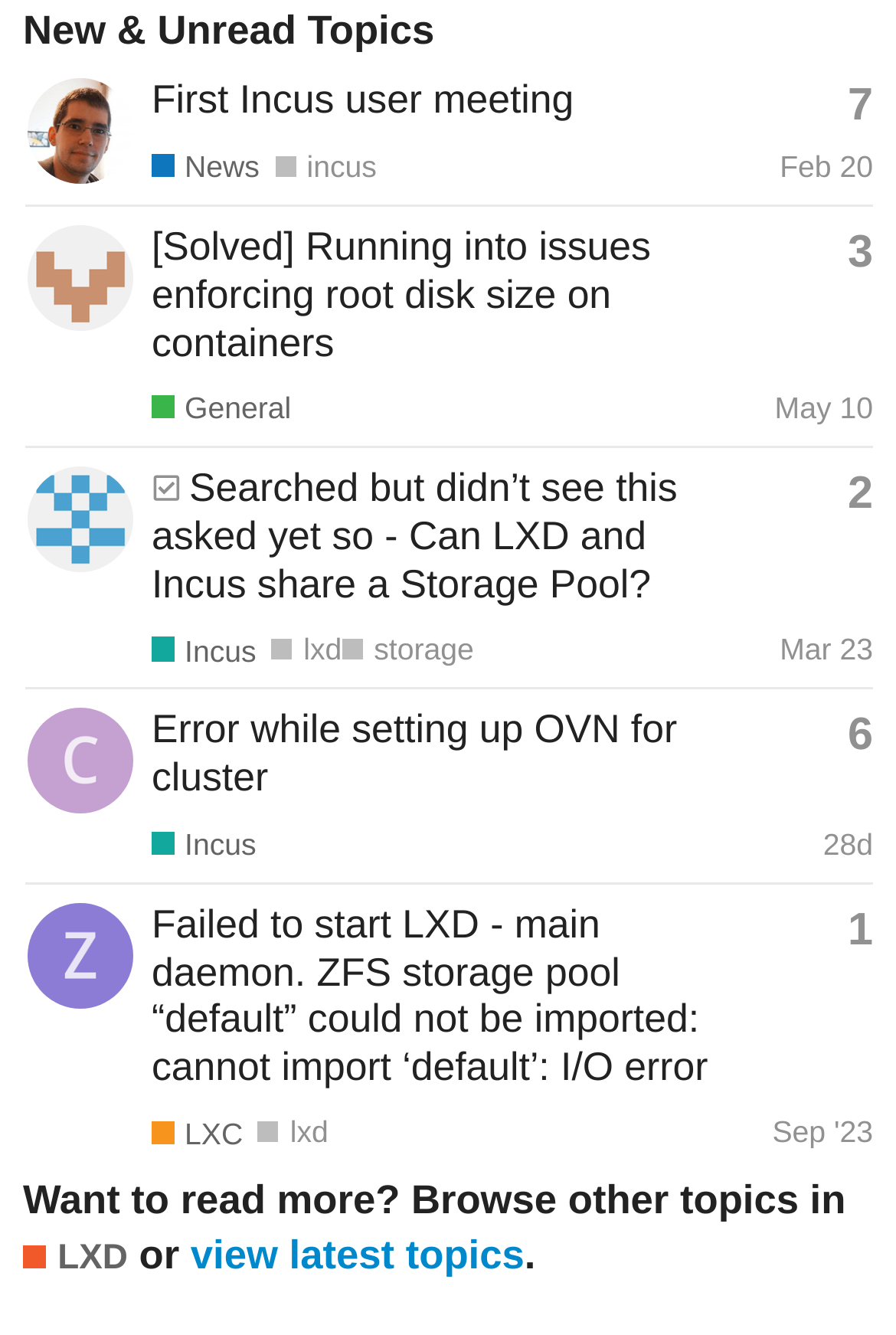Specify the bounding box coordinates of the area that needs to be clicked to achieve the following instruction: "View the topic 'First Incus user meeting'".

[0.169, 0.057, 0.64, 0.092]